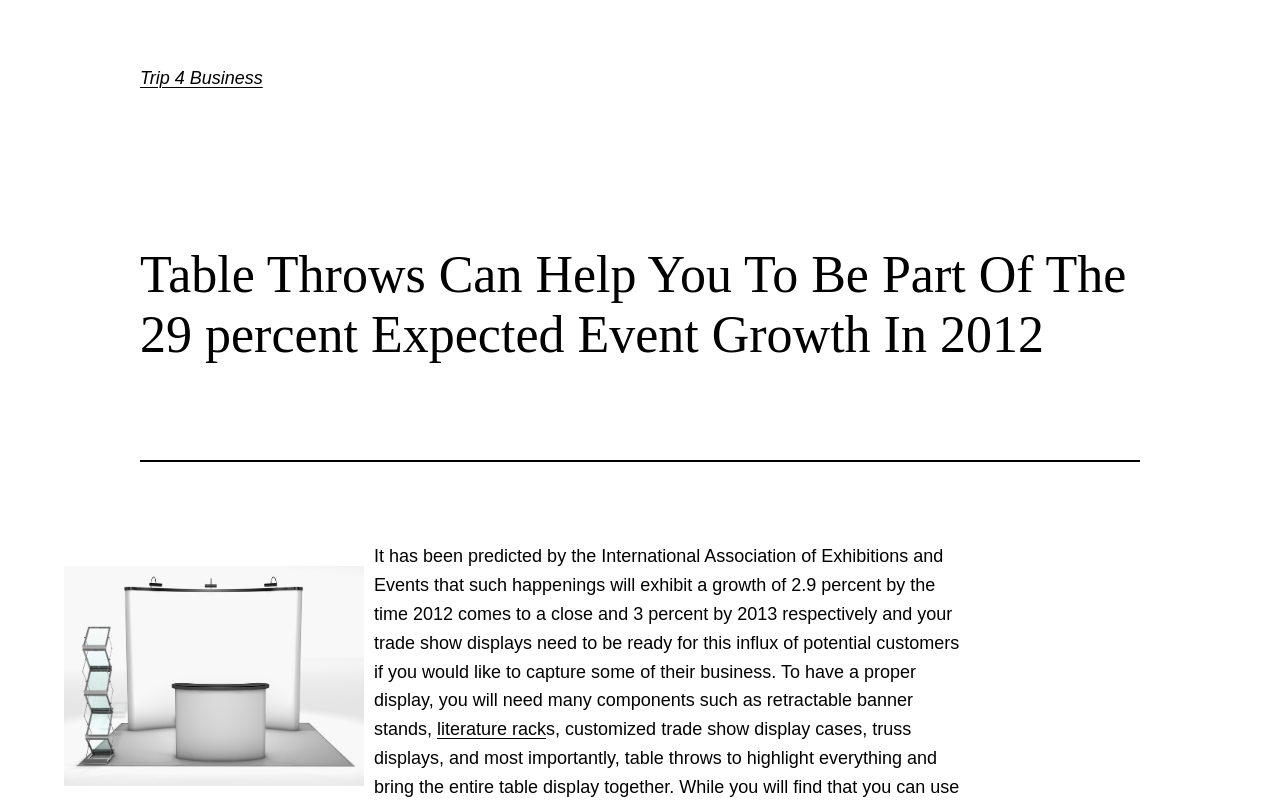Please extract the primary headline from the webpage.

Trip 4 Business